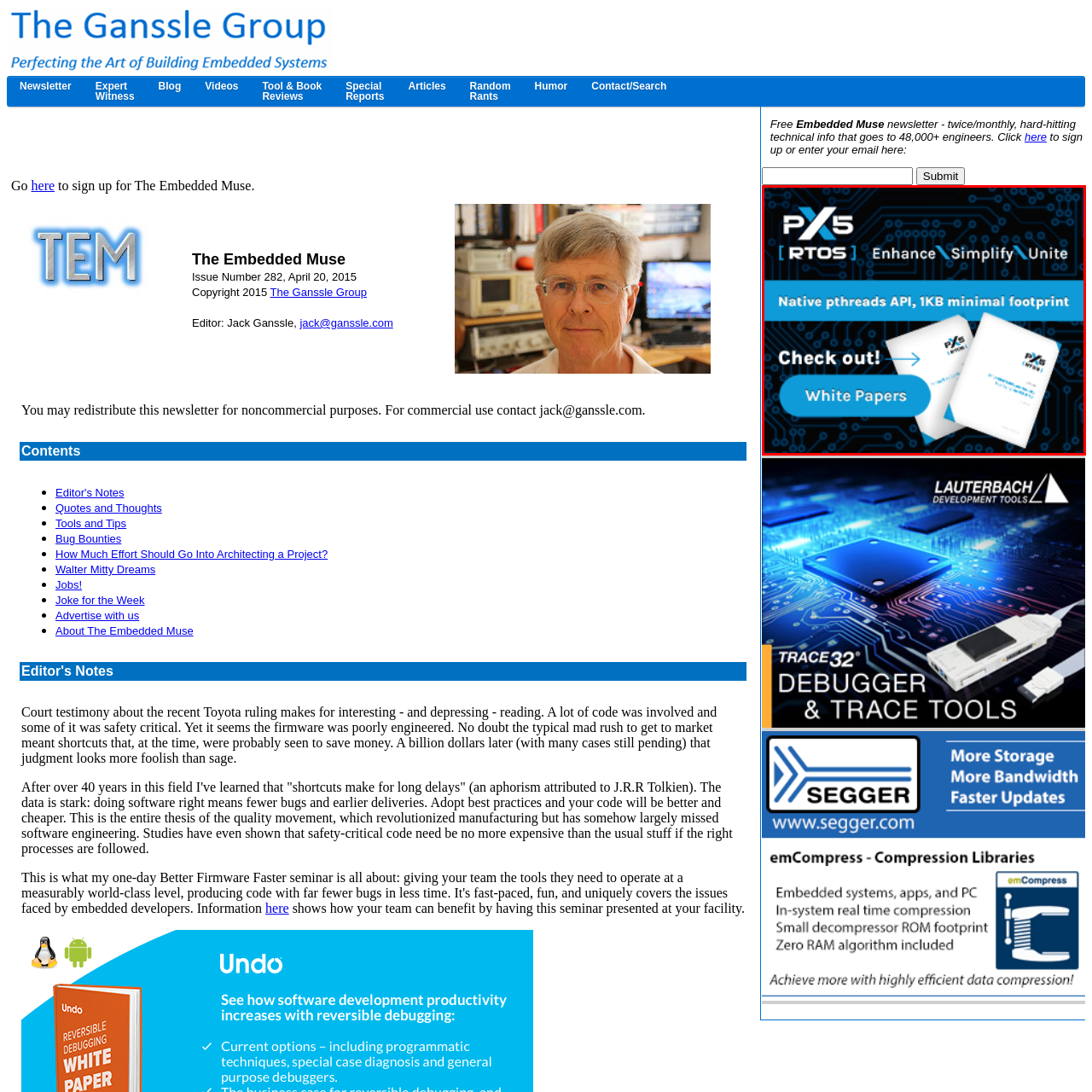What do the two white papers in the foreground represent?
Inspect the image enclosed within the red bounding box and provide a detailed answer to the question, using insights from the image.

The two white papers in the foreground of the image symbolize available resources for users, implying that the product provides documentation, guides, or tutorials to help users understand and utilize its features and capabilities.